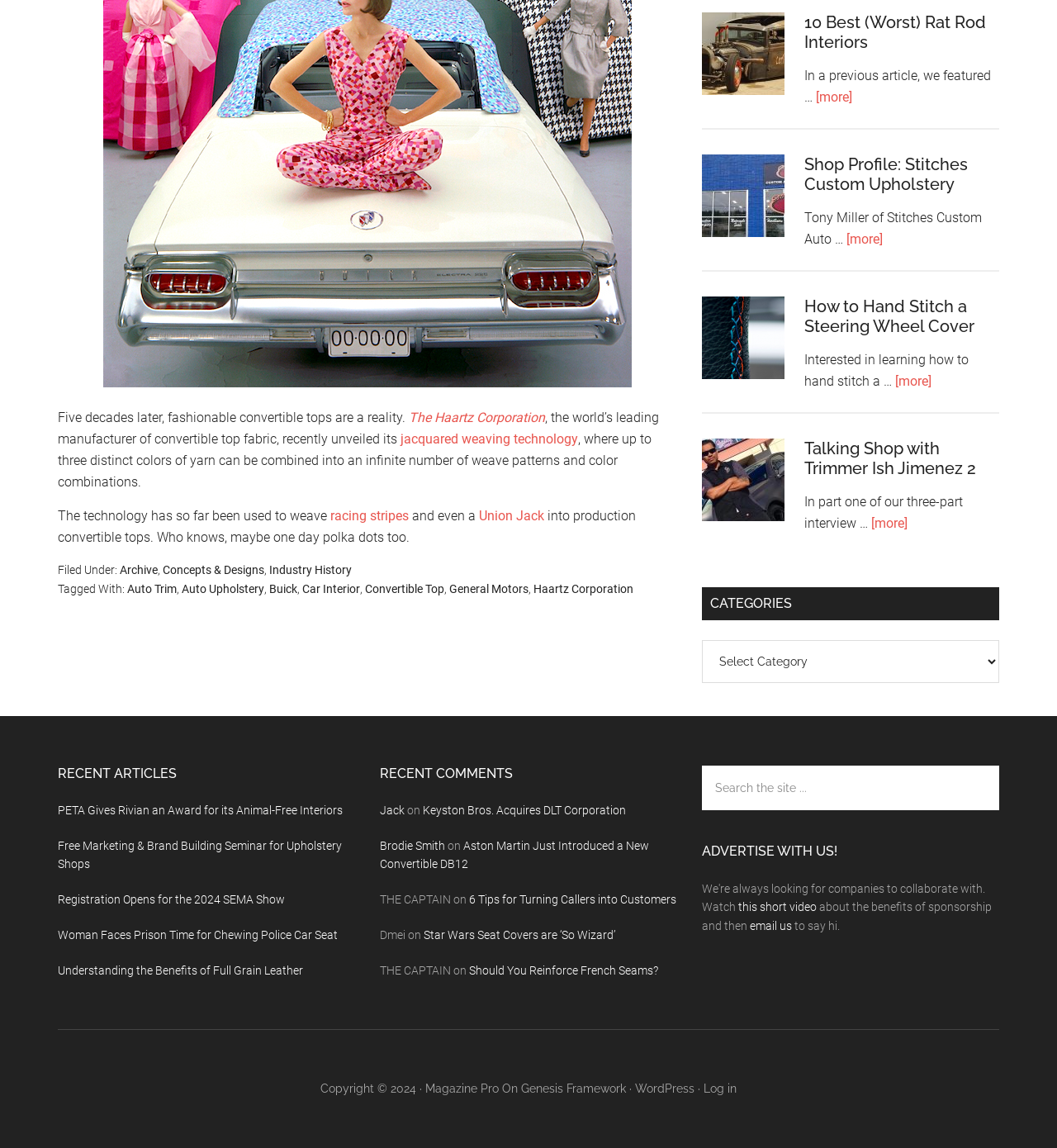Please give a succinct answer to the question in one word or phrase:
What is the company that recently unveiled its jacquared weaving technology?

The Haartz Corporation